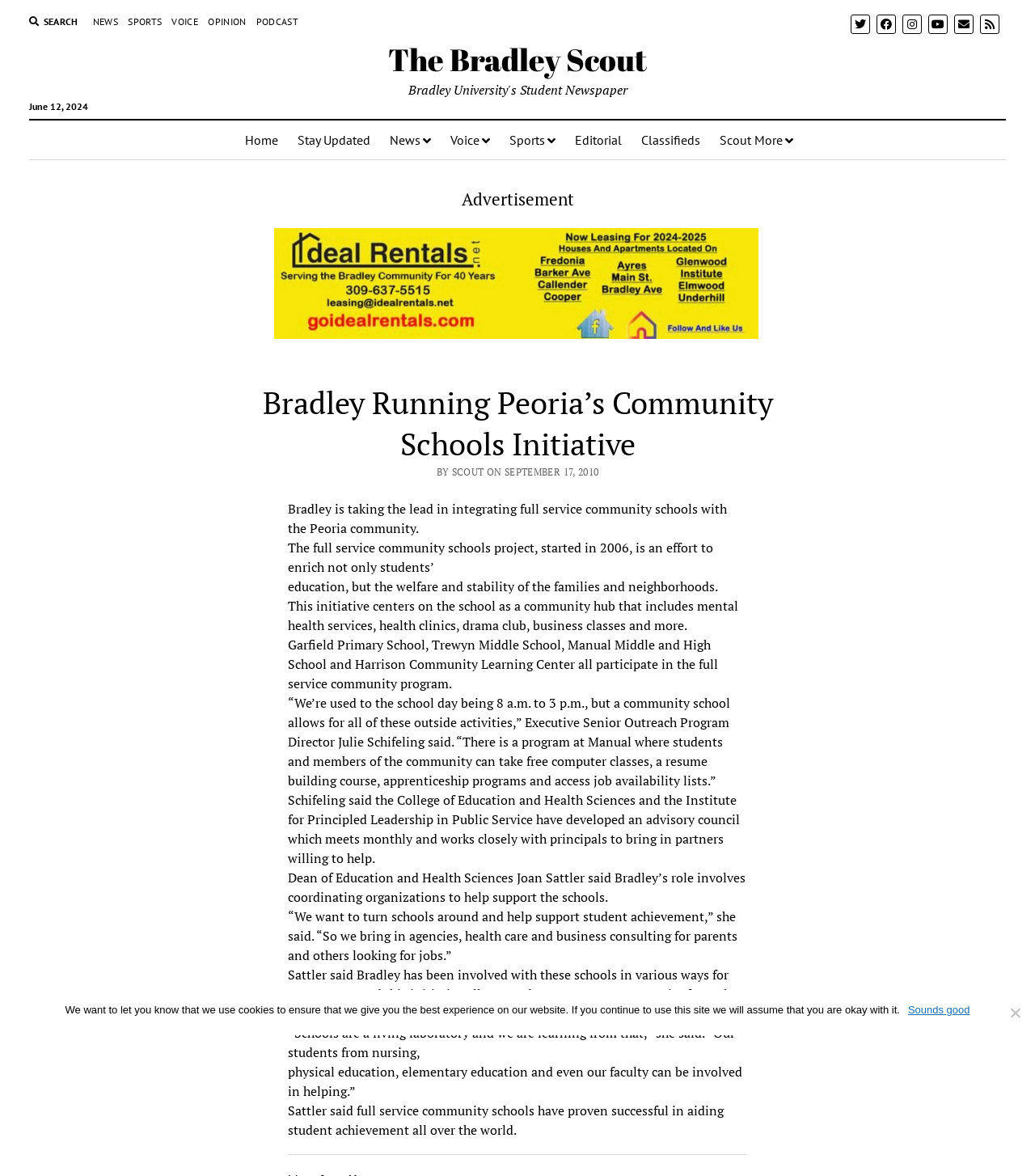Find the bounding box coordinates of the element you need to click on to perform this action: 'Check out the latest editorial'. The coordinates should be represented by four float values between 0 and 1, in the format [left, top, right, bottom].

[0.546, 0.102, 0.61, 0.135]